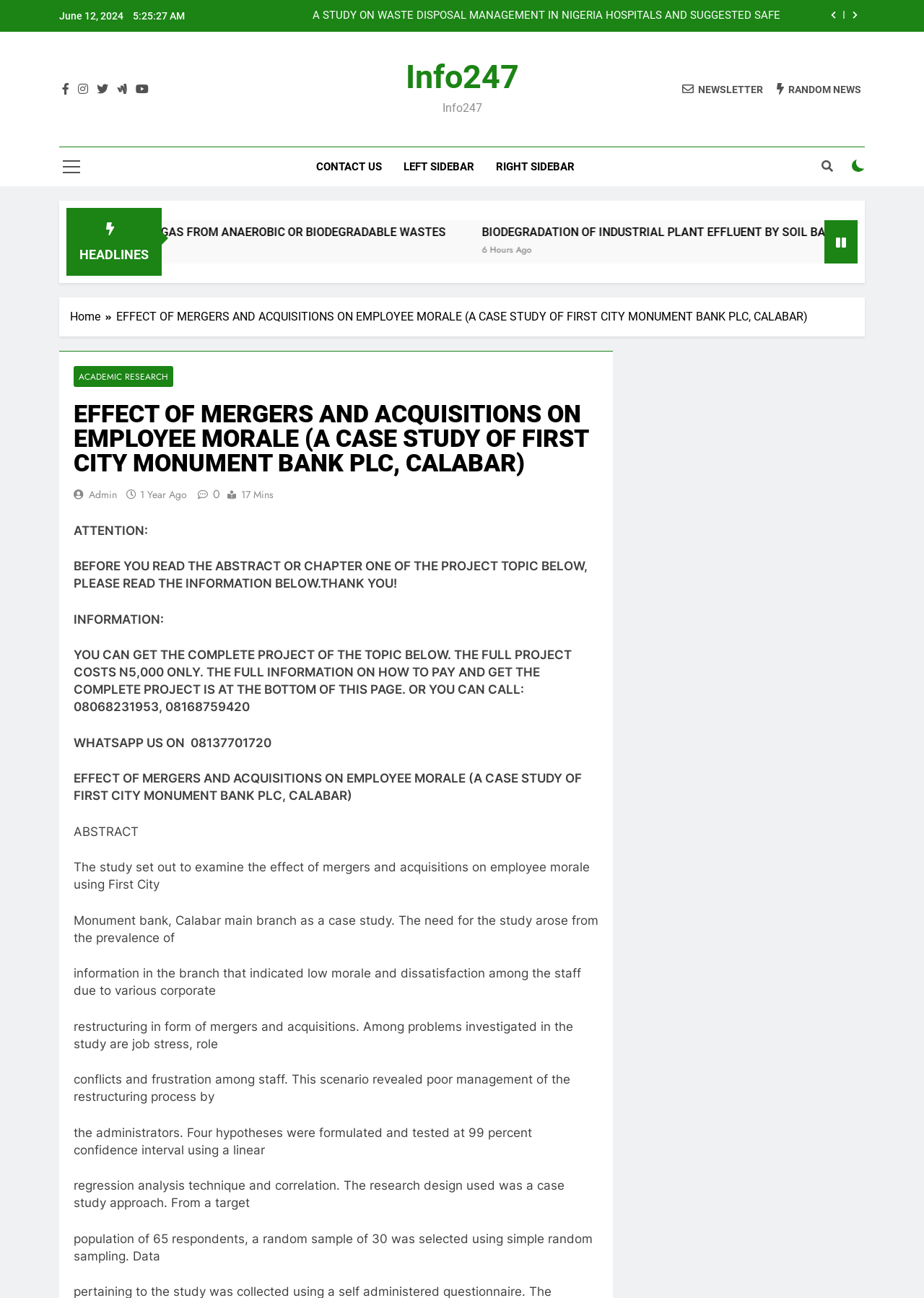What is the cost of the complete project?
Could you give a comprehensive explanation in response to this question?

According to the webpage, the full project costs N5,000 only, and the information on how to pay and get the complete project is provided at the bottom of the page.